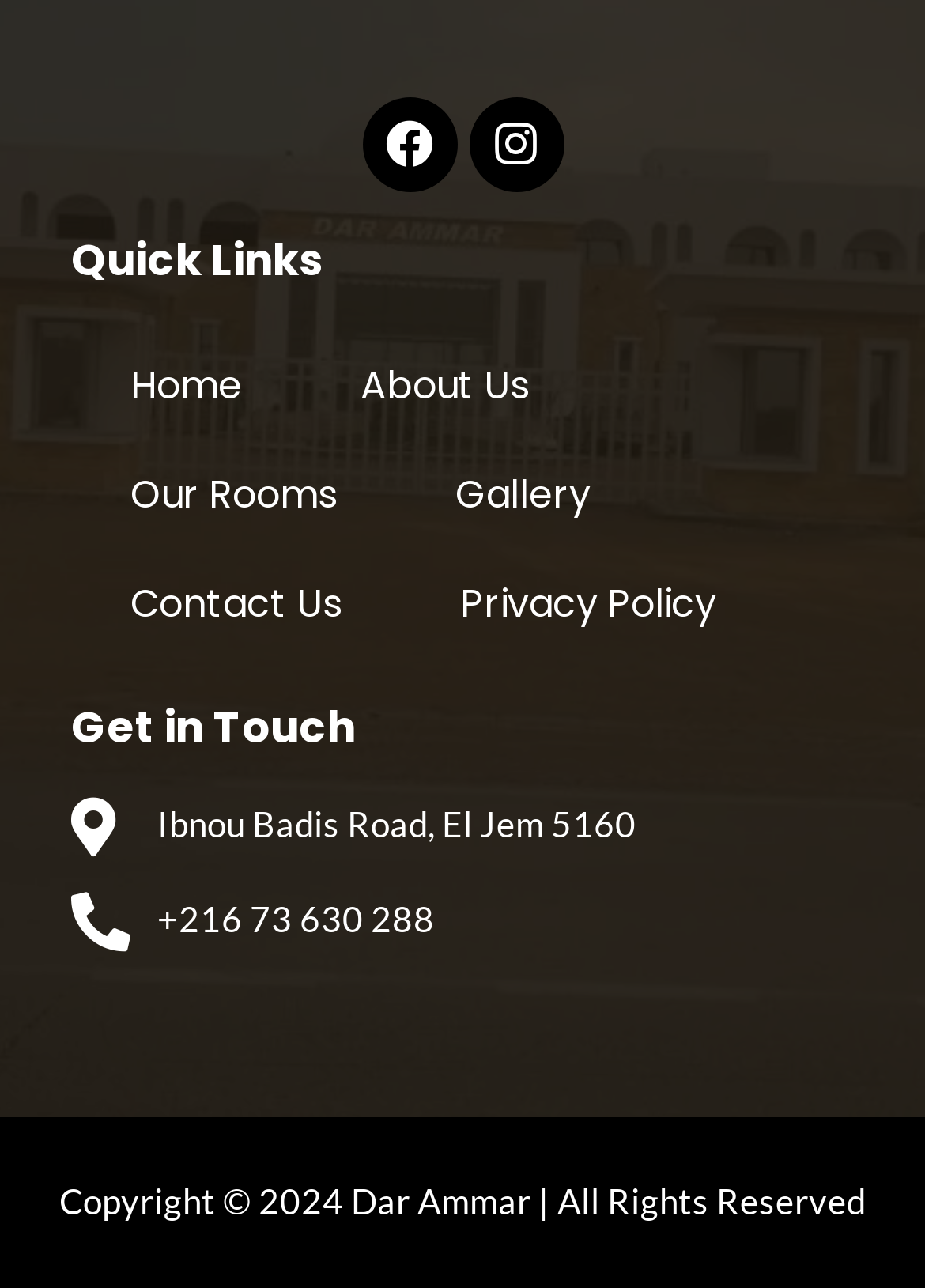Locate the bounding box coordinates of the element's region that should be clicked to carry out the following instruction: "Enter check-out date". The coordinates need to be four float numbers between 0 and 1, i.e., [left, top, right, bottom].

[0.02, 0.53, 0.517, 0.615]